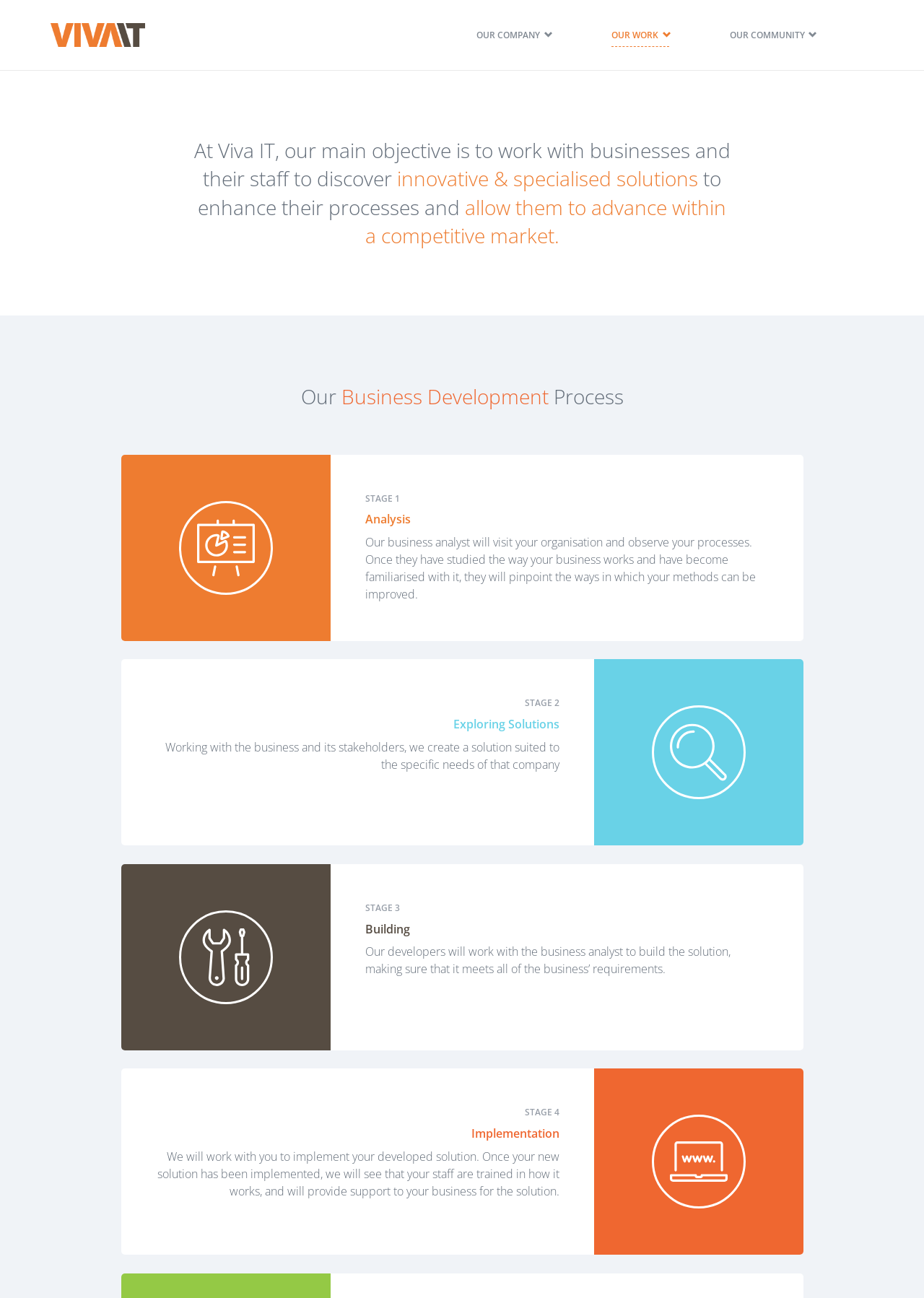Write an elaborate caption that captures the essence of the webpage.

The webpage is about Business Development at Viva IT. At the top, there is a heading "Viva IT" which is also a link. Below it, there are three links: "OUR COMPANY", "OUR WORK", and "OUR COMMUNITY", aligned horizontally.

Following the links, there is a heading that describes the main objective of Viva IT, which is to work with businesses to discover innovative solutions to enhance their processes. Below this heading, there is another heading "Our Business Development Process".

The business development process is divided into four stages, each with a heading and a description. The stages are "STAGE 1: Analysis", "STAGE 2: Exploring Solutions", "STAGE 3: Building", and "STAGE 4: Implementation". Each stage has a brief description of the process, and they are arranged vertically, with the first stage at the top and the last stage at the bottom.

The descriptions of the stages are positioned to the right of the stage headings, and they provide more details about what happens in each stage. The text is arranged in a clear and organized manner, making it easy to follow the business development process.